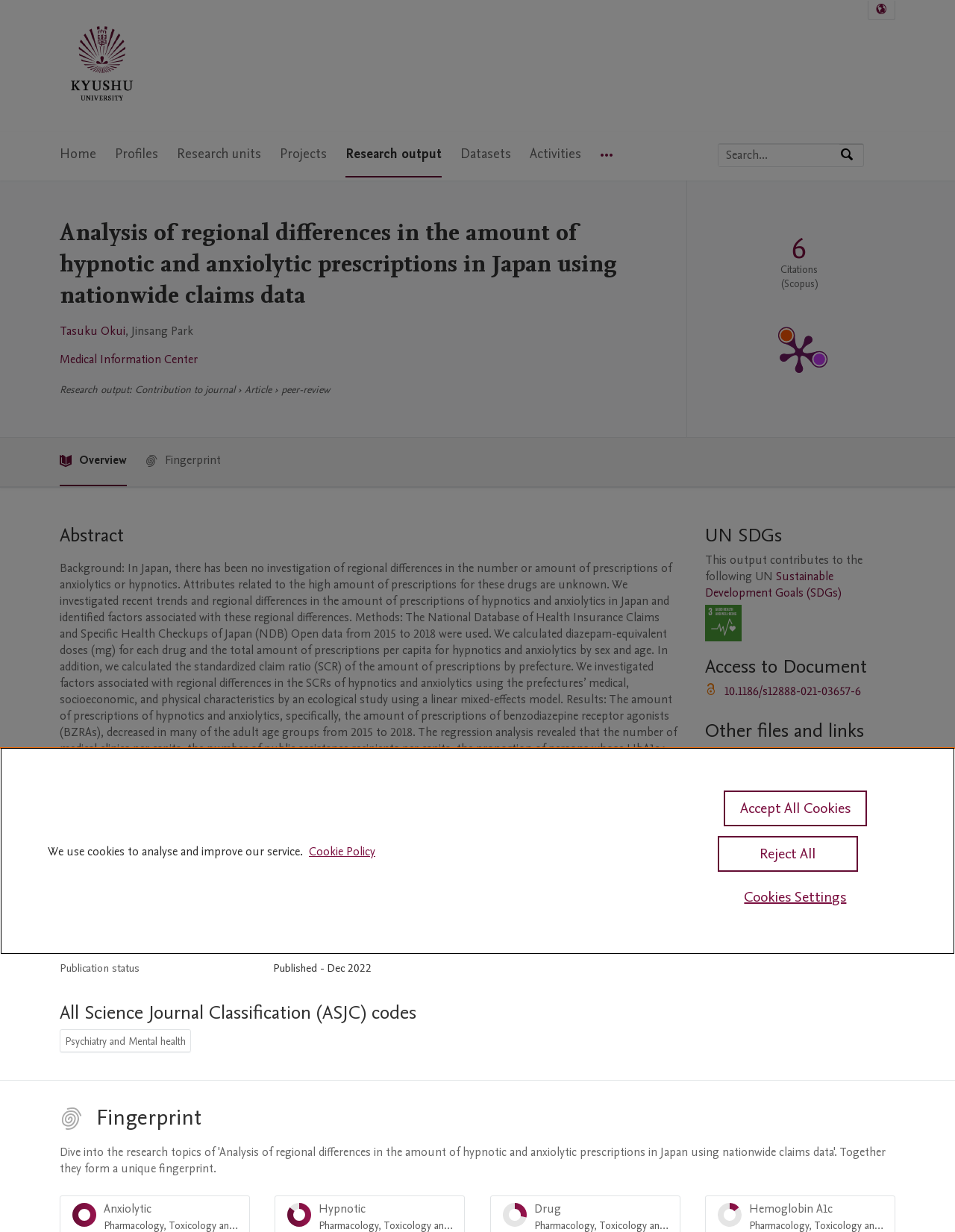With reference to the image, please provide a detailed answer to the following question: What is the purpose of the search box?

I found the answer by looking at the placeholder text in the search box, which indicates its purpose.